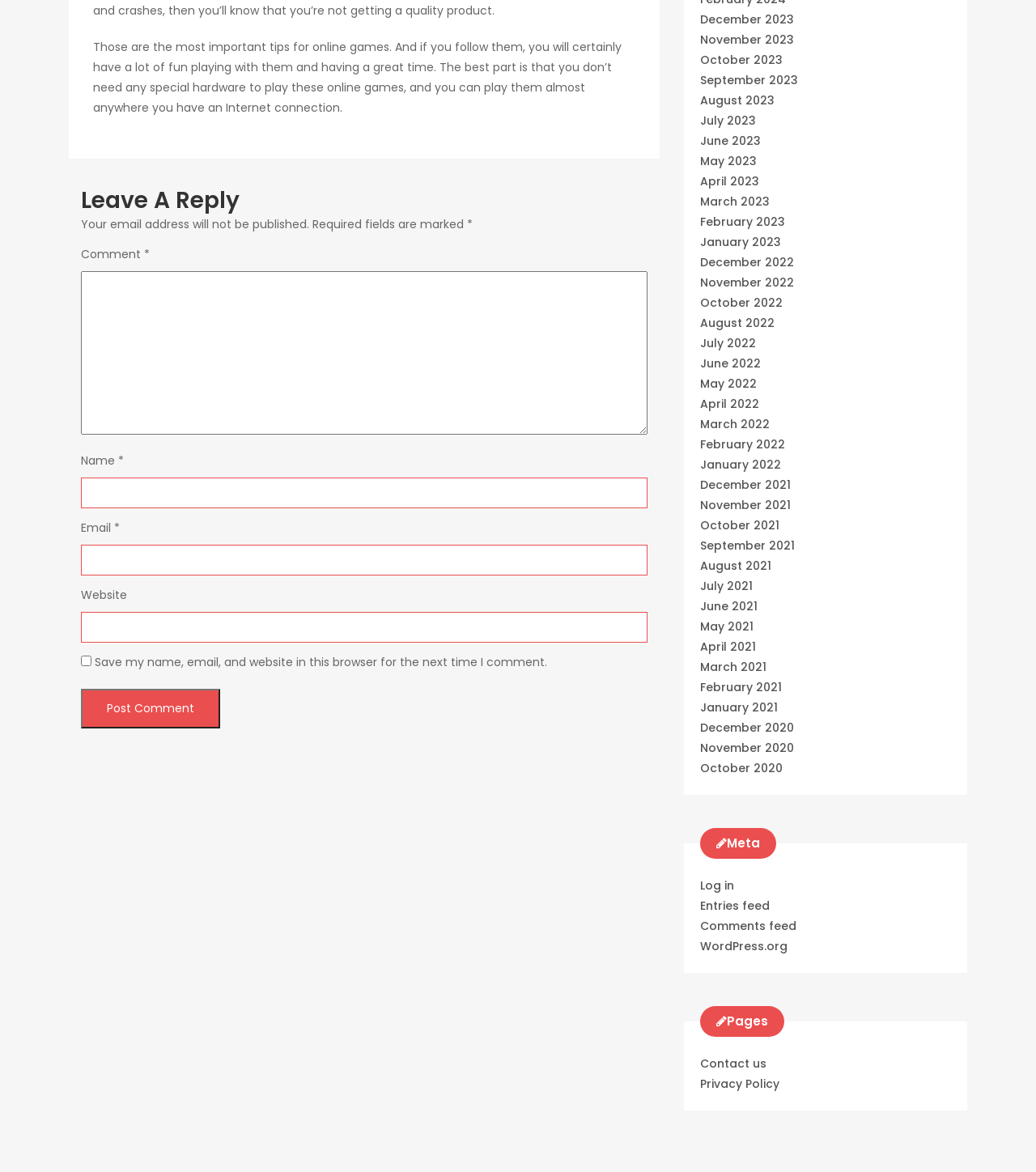Respond to the question below with a single word or phrase:
What is the topic of the article?

Online games